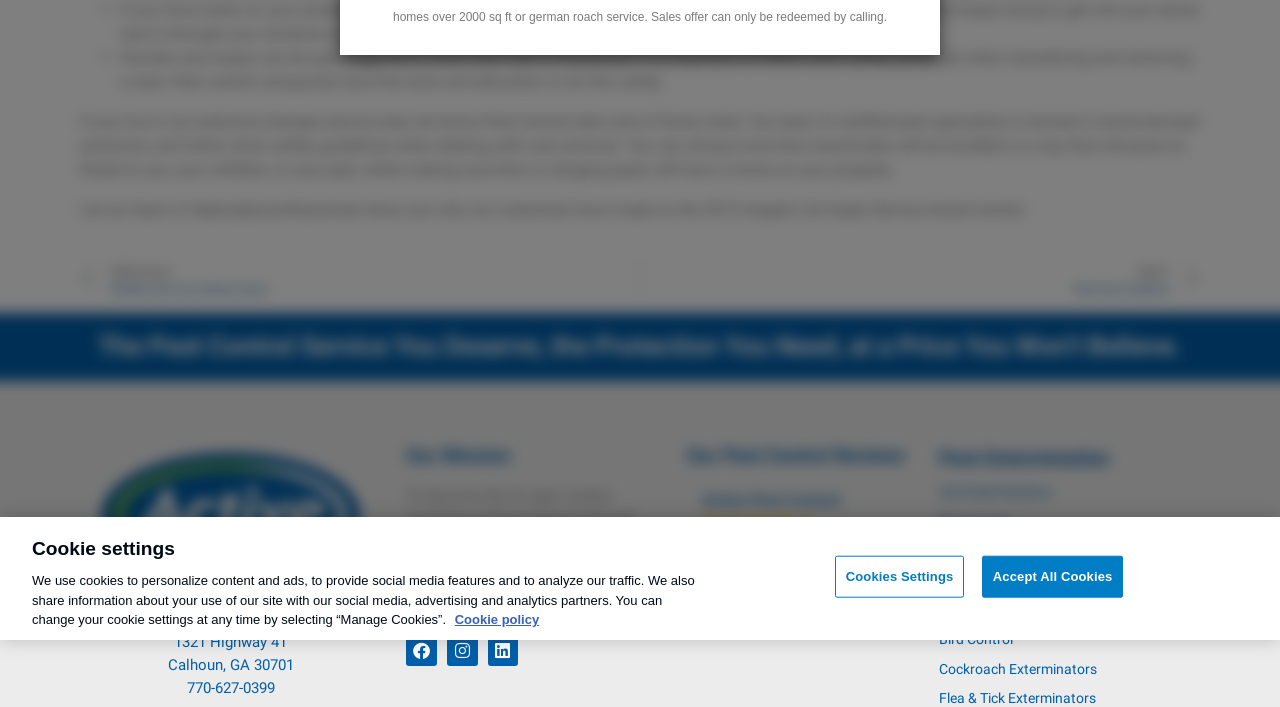Identify and provide the bounding box for the element described by: "Bat Control".

[0.734, 0.724, 0.933, 0.754]